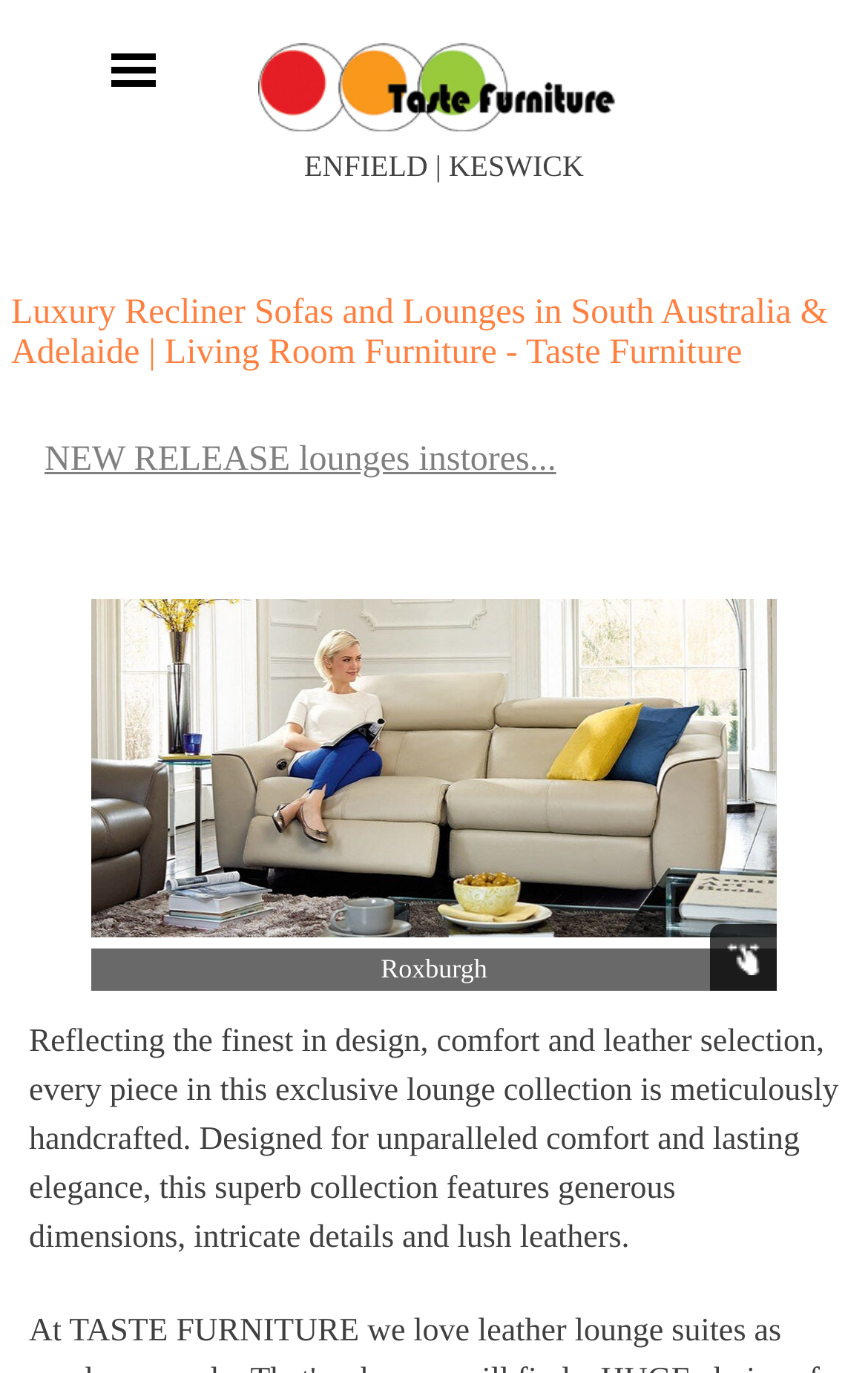Describe in detail what you see on the webpage.

The webpage is about luxury recliner sofas and lounges offered by Taste Furniture. At the top, there is a header section that spans almost the entire width of the page, containing the title "Luxury Recliner Sofas and Lounges in South Australia & Adelaide | Living Room Furniture - Taste Furniture". 

Below the header, there are two layout tables side by side, taking up about a quarter of the page's width. To the right of these tables, there are three links: "ENFIELD | KESWICK", an empty link, and "NEW RELEASE lounges instores...". The "ENFIELD | KESWICK" link is positioned slightly above the other two links.

Further down the page, there is a section that describes the features of the luxury lounges. This section is headed by the text "Newport" and followed by a paragraph that explains the design, comfort, and leather selection of the lounge collection. This section takes up about half of the page's width and is positioned near the bottom of the page.

Overall, the webpage has a clean and organized layout, with clear headings and concise text that effectively communicates the features and benefits of the luxury recliner sofas and lounges offered by Taste Furniture.